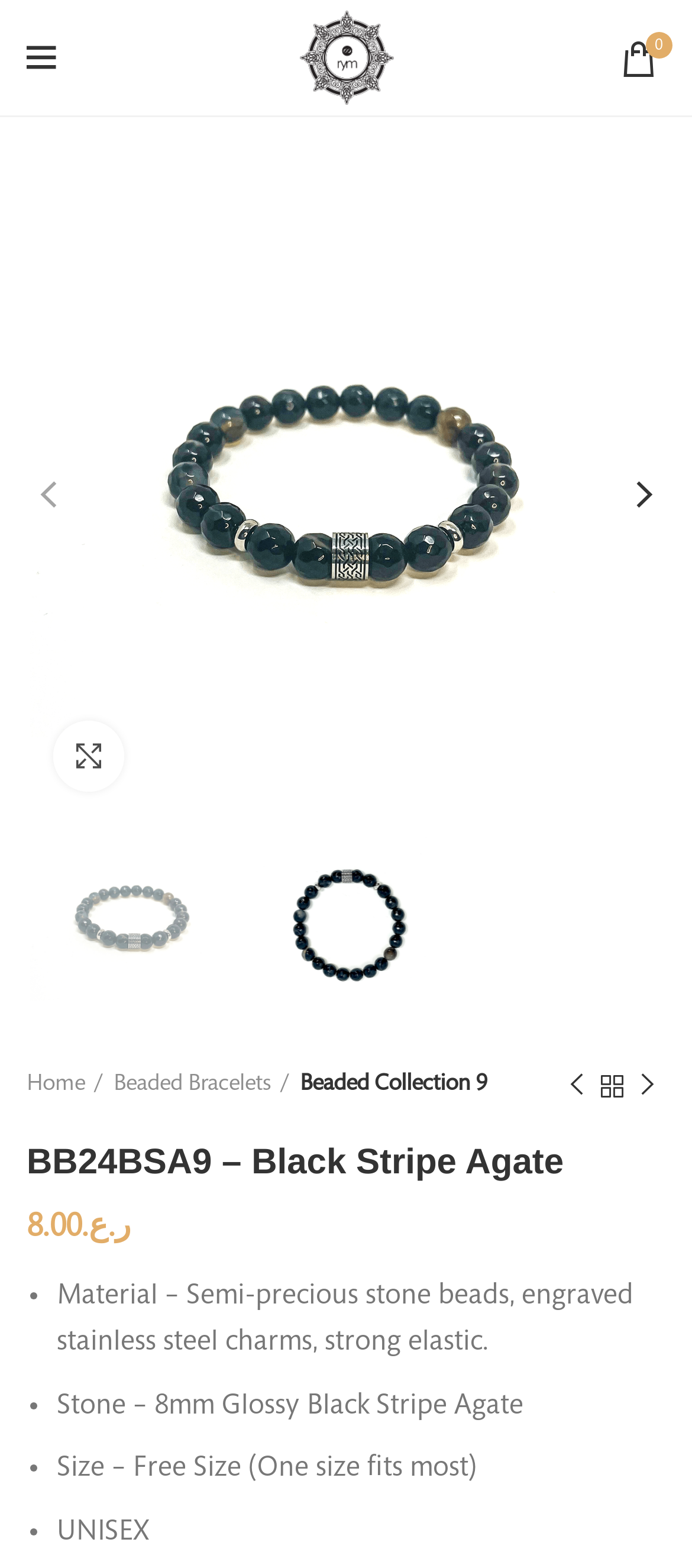What is the type of product shown?
Based on the screenshot, provide your answer in one word or phrase.

Beaded Bracelet